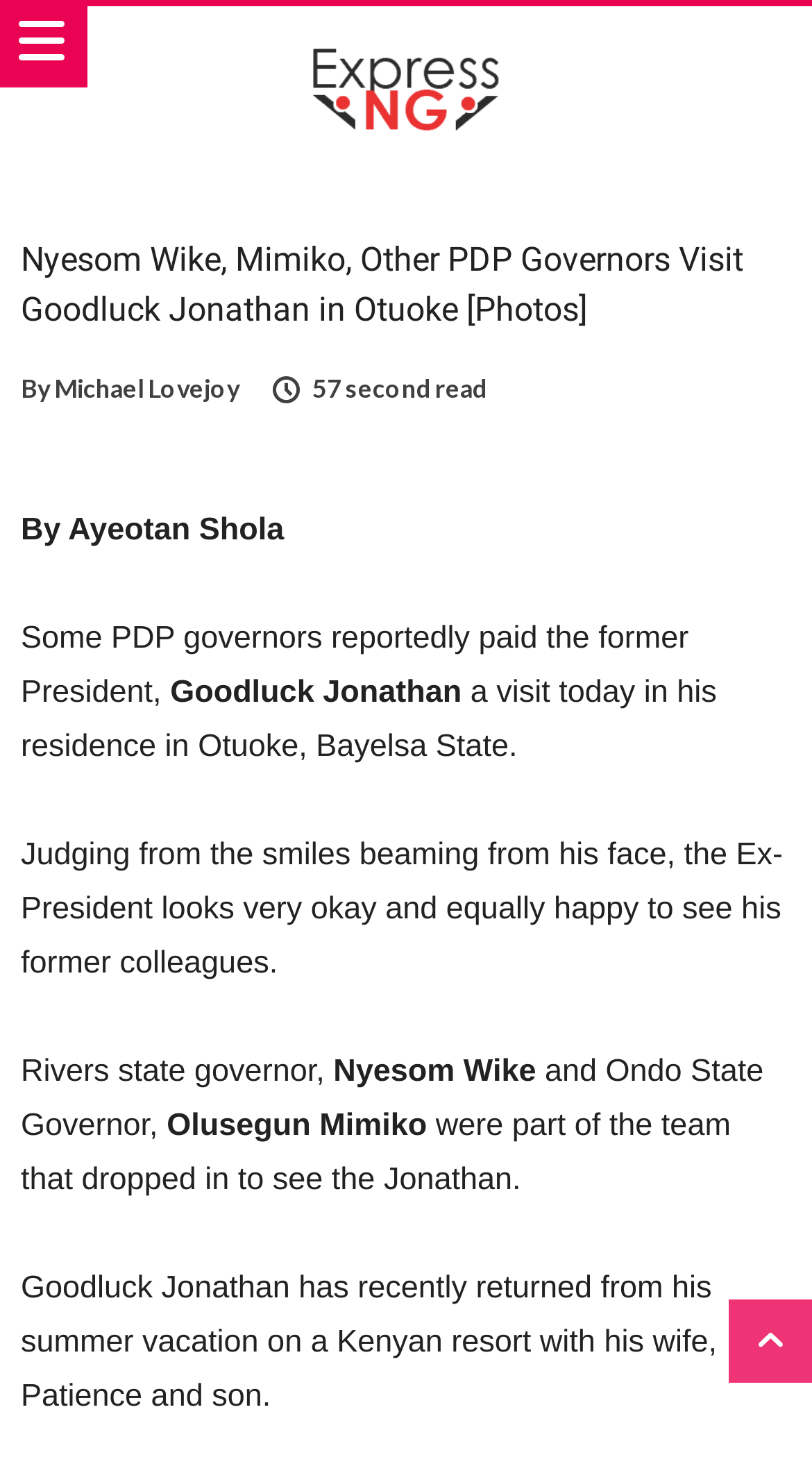Determine the bounding box coordinates of the UI element that matches the following description: "title="Entertainment Express"". The coordinates should be four float numbers between 0 and 1 in the format [left, top, right, bottom].

[0.386, 0.011, 0.614, 0.052]